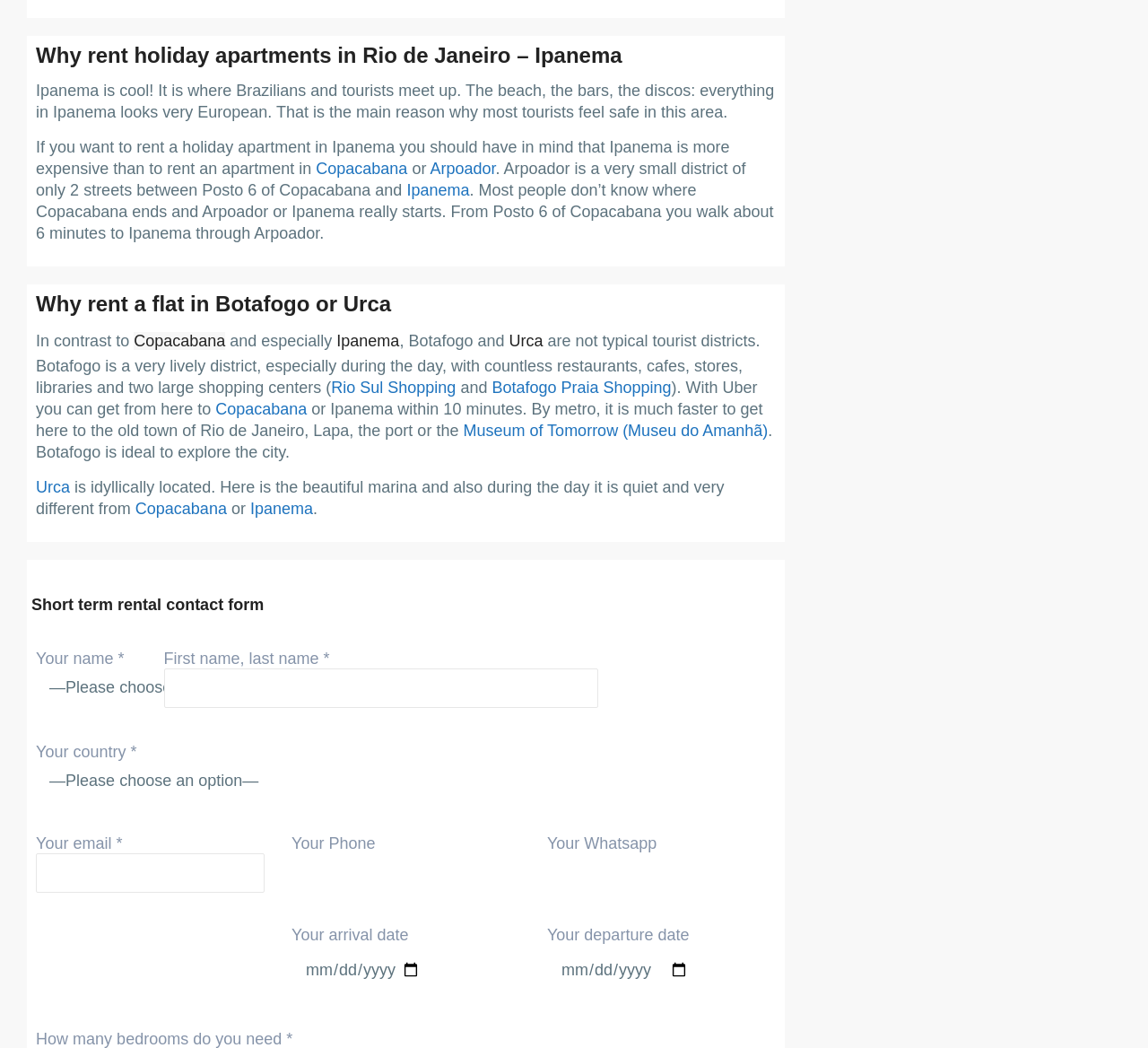Locate the bounding box coordinates of the area where you should click to accomplish the instruction: "Click on the link to Copacabana".

[0.275, 0.153, 0.355, 0.17]